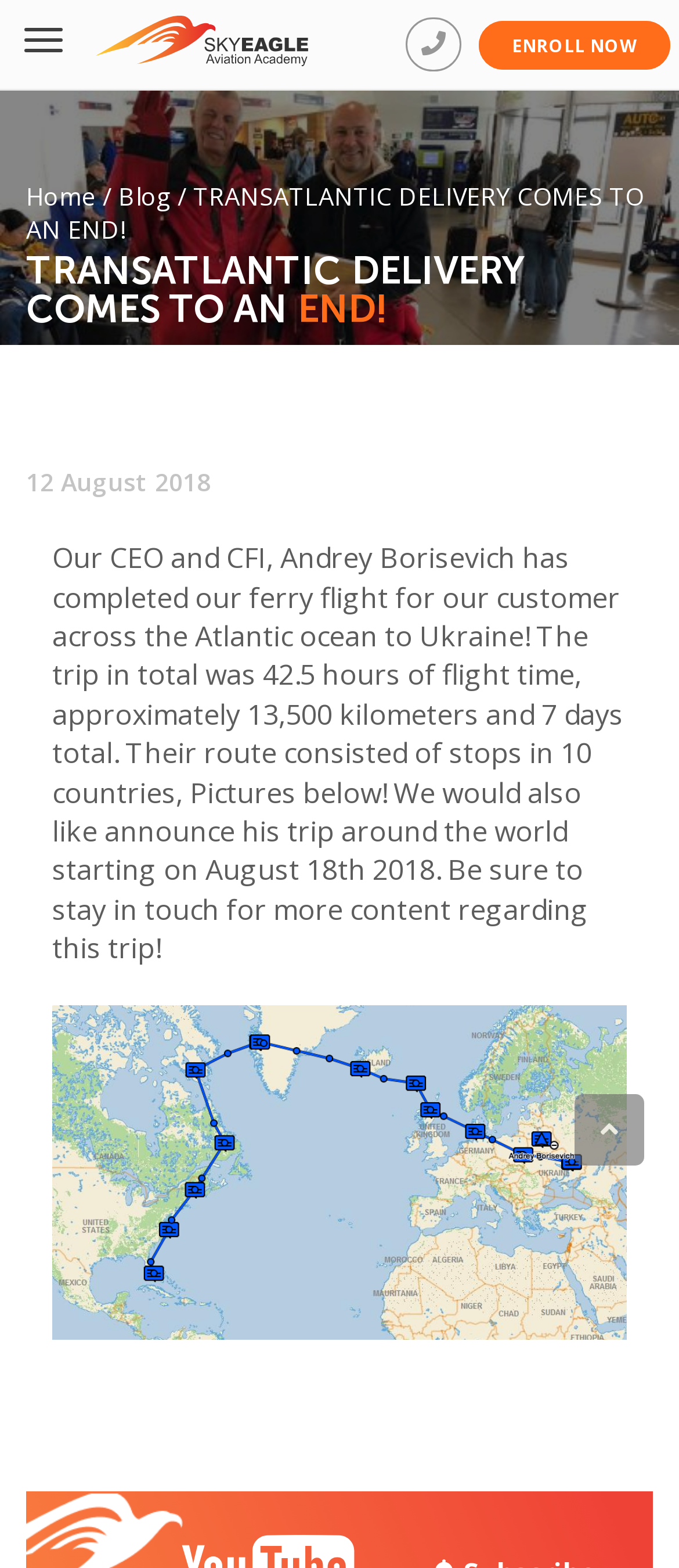Specify the bounding box coordinates (top-left x, top-left y, bottom-right x, bottom-right y) of the UI element in the screenshot that matches this description: Blog

[0.174, 0.115, 0.251, 0.136]